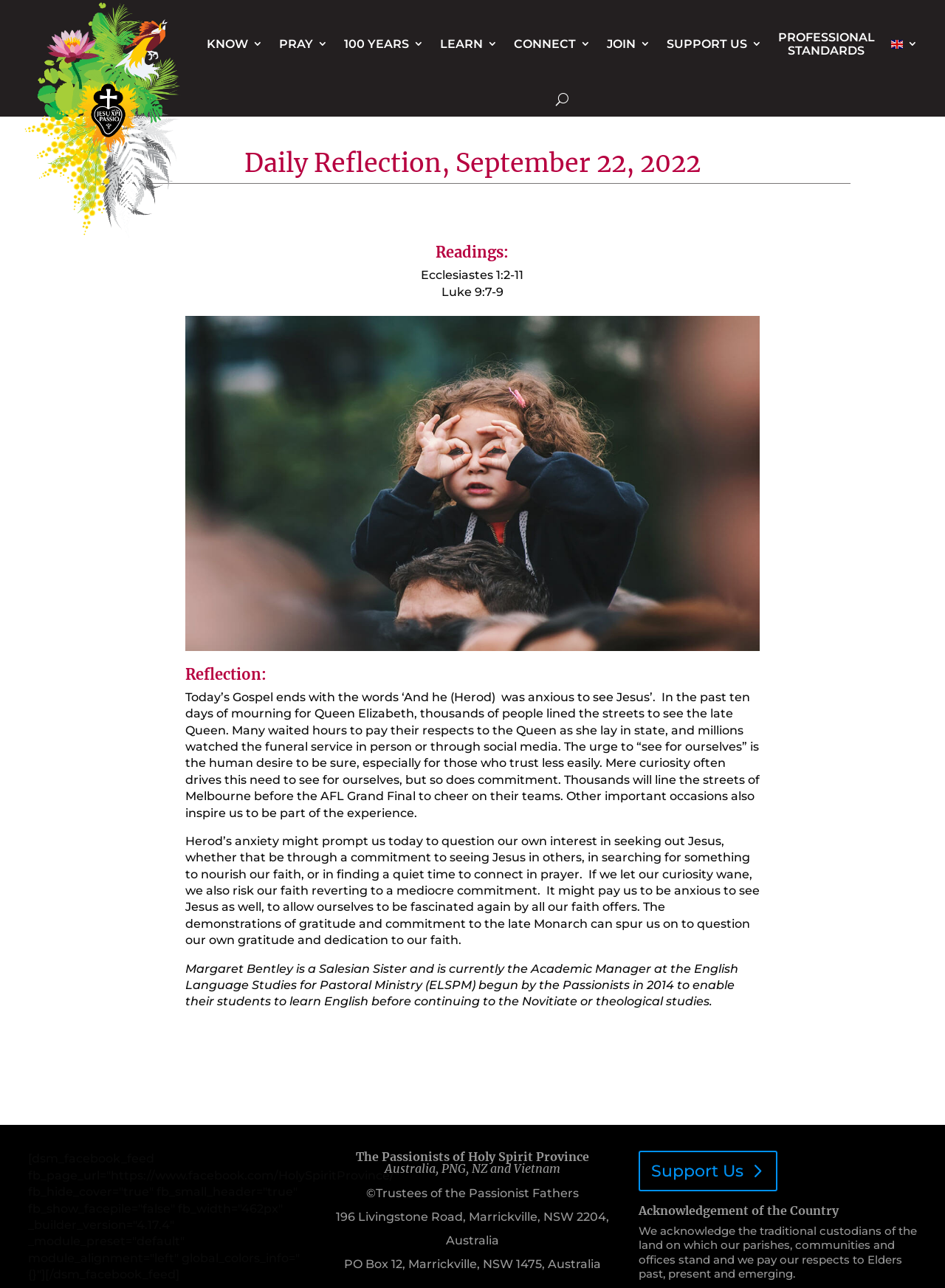Please specify the bounding box coordinates of the area that should be clicked to accomplish the following instruction: "Click the 'SUPPORT US 3' link". The coordinates should consist of four float numbers between 0 and 1, i.e., [left, top, right, bottom].

[0.705, 0.001, 0.806, 0.067]